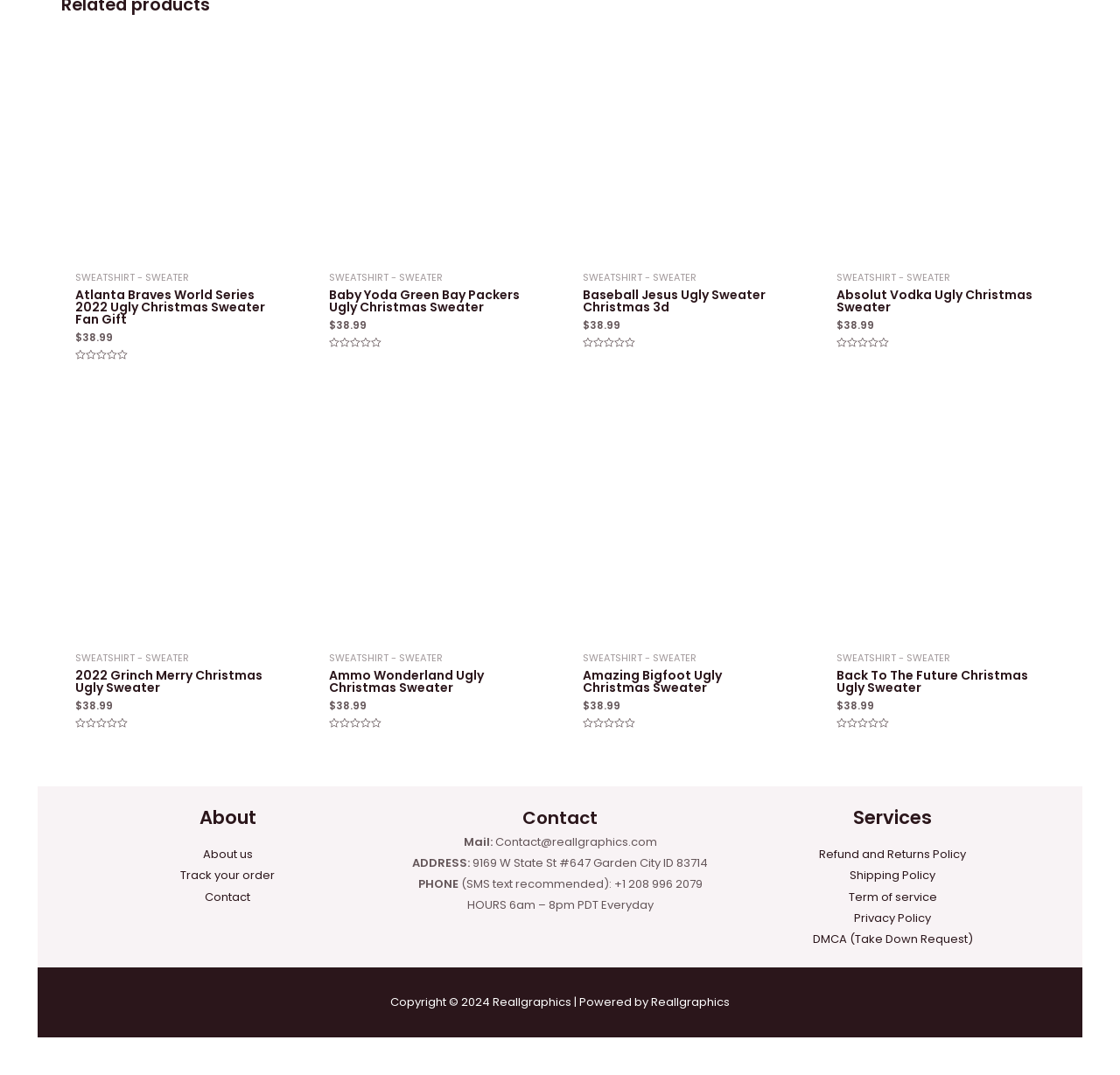Please specify the bounding box coordinates of the clickable region necessary for completing the following instruction: "View 2022 Grinch Merry Christmas Ugly Sweater". The coordinates must consist of four float numbers between 0 and 1, i.e., [left, top, right, bottom].

[0.067, 0.622, 0.253, 0.651]